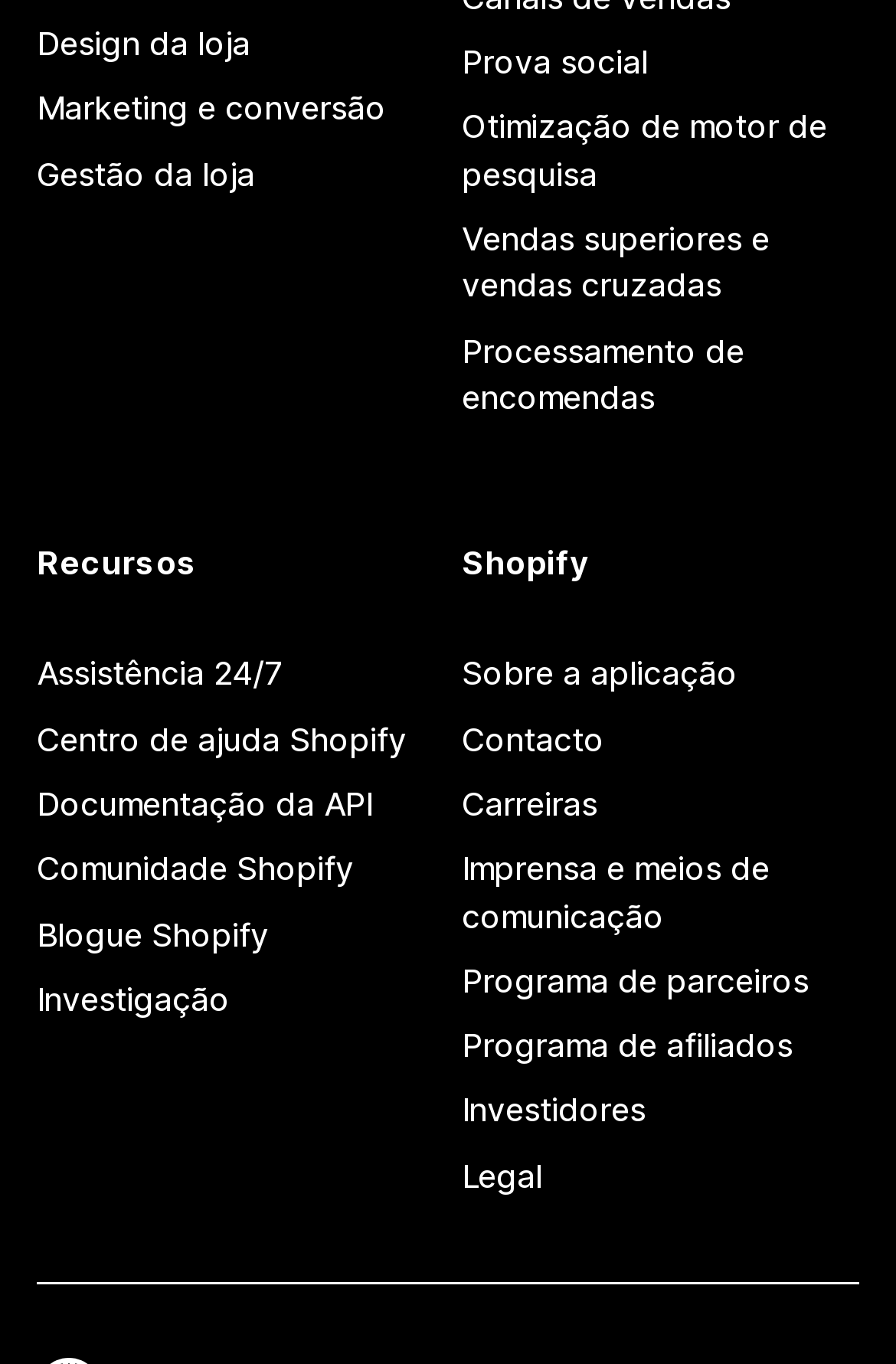Answer the following inquiry with a single word or phrase:
How many horizontal separators are there on the webpage?

1